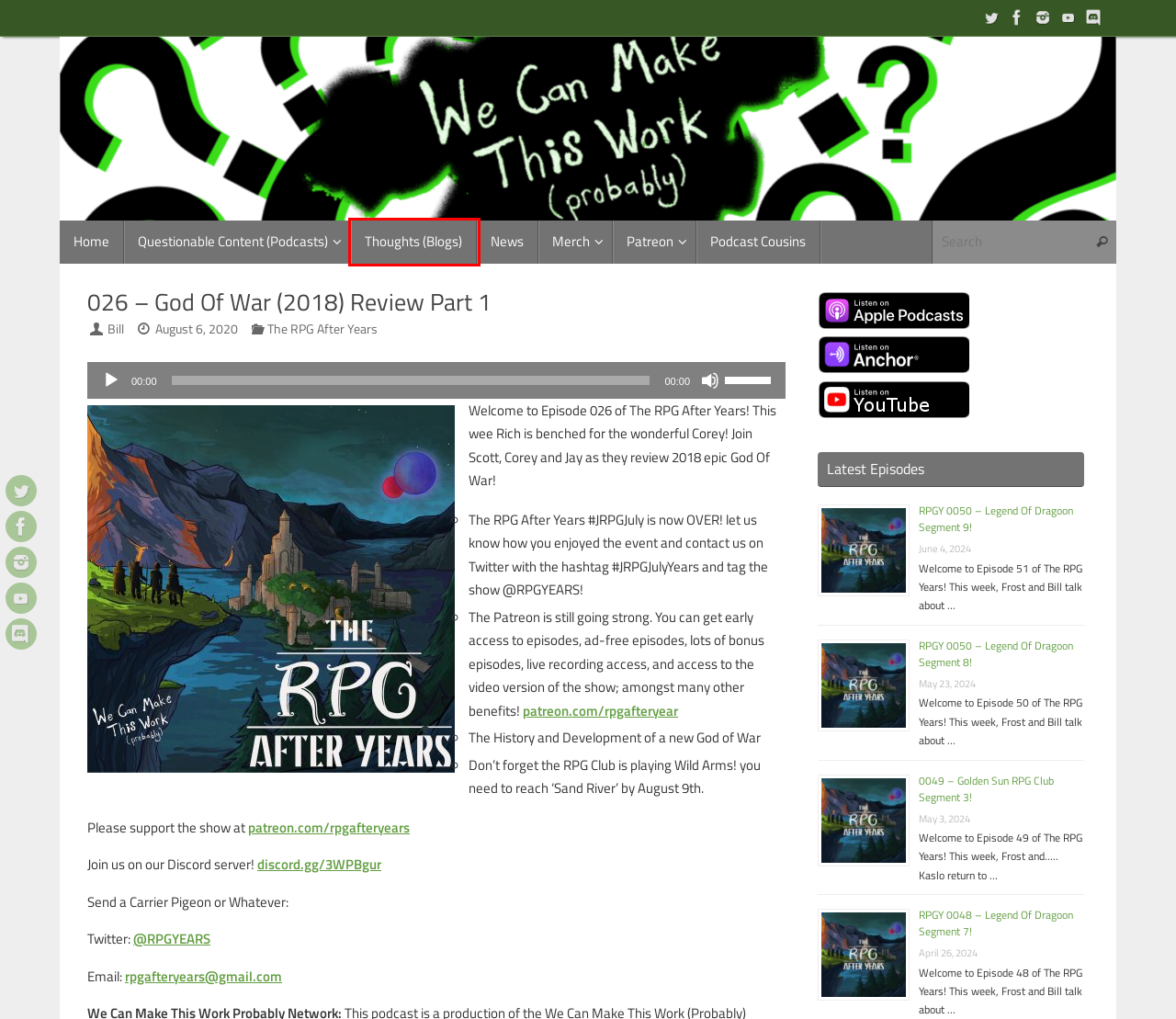Examine the screenshot of a webpage with a red bounding box around a specific UI element. Identify which webpage description best matches the new webpage that appears after clicking the element in the red bounding box. Here are the candidates:
A. Podcast Cousins - We Can Make This Work (Probably)
B. 0049 - Golden Sun RPG Club Segment 3! -
C. Blog Archives - We Can Make This Work (Probably)
D. Questionable Content - We Can Make This Work (Probably)
E. The RPG After Years Archives - We Can Make This Work (Probably)
F. RPGY 0050 - Legend Of Dragoon Segment 8! -
G. News Archives - We Can Make This Work (Probably)
H. We Can Make This Work (Probably) - A Place for Those with Questionable (Podcast) Tastes

C